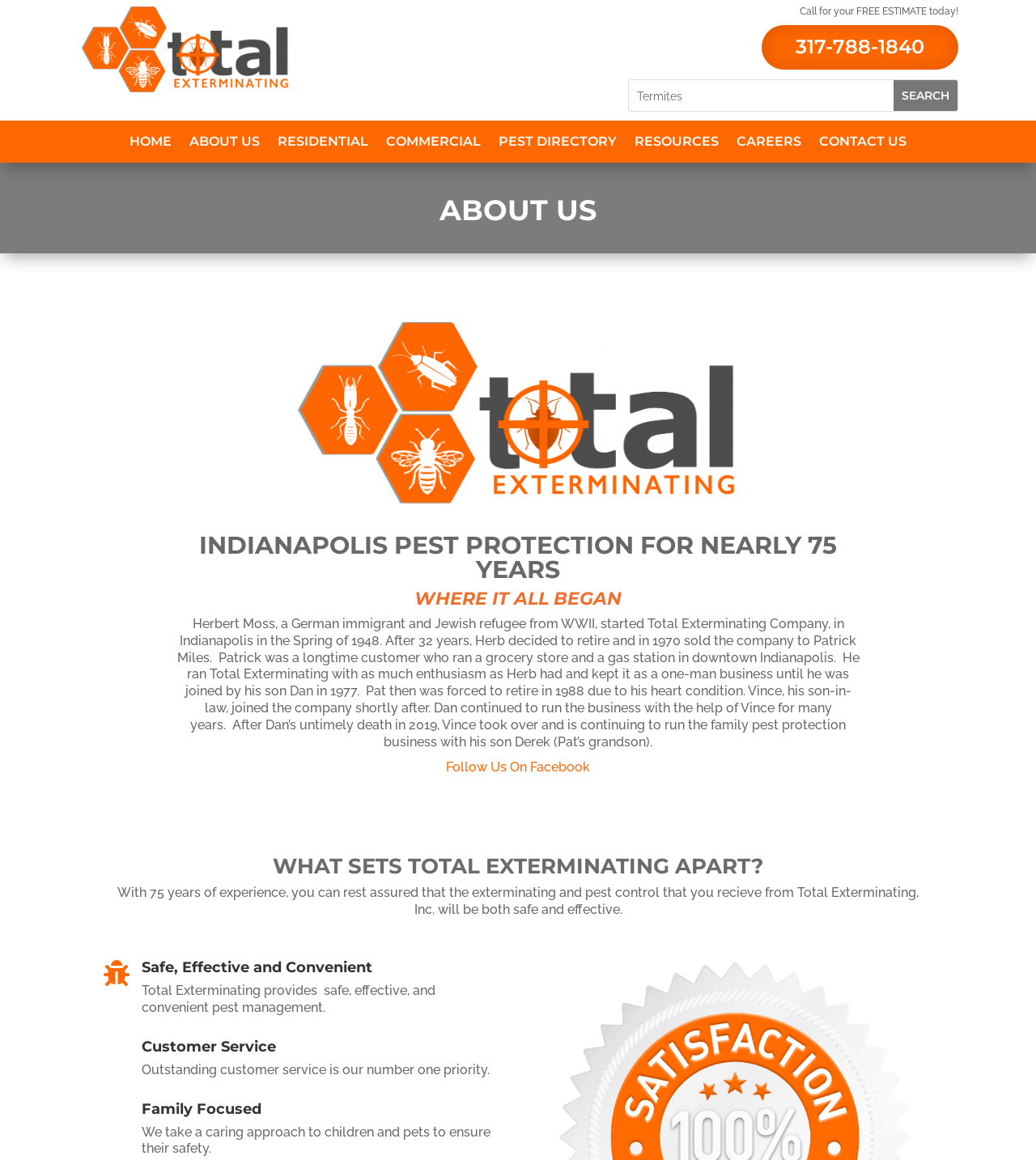What approach does Total Exterminating take towards children and pets?
Please provide a single word or phrase based on the screenshot.

caring